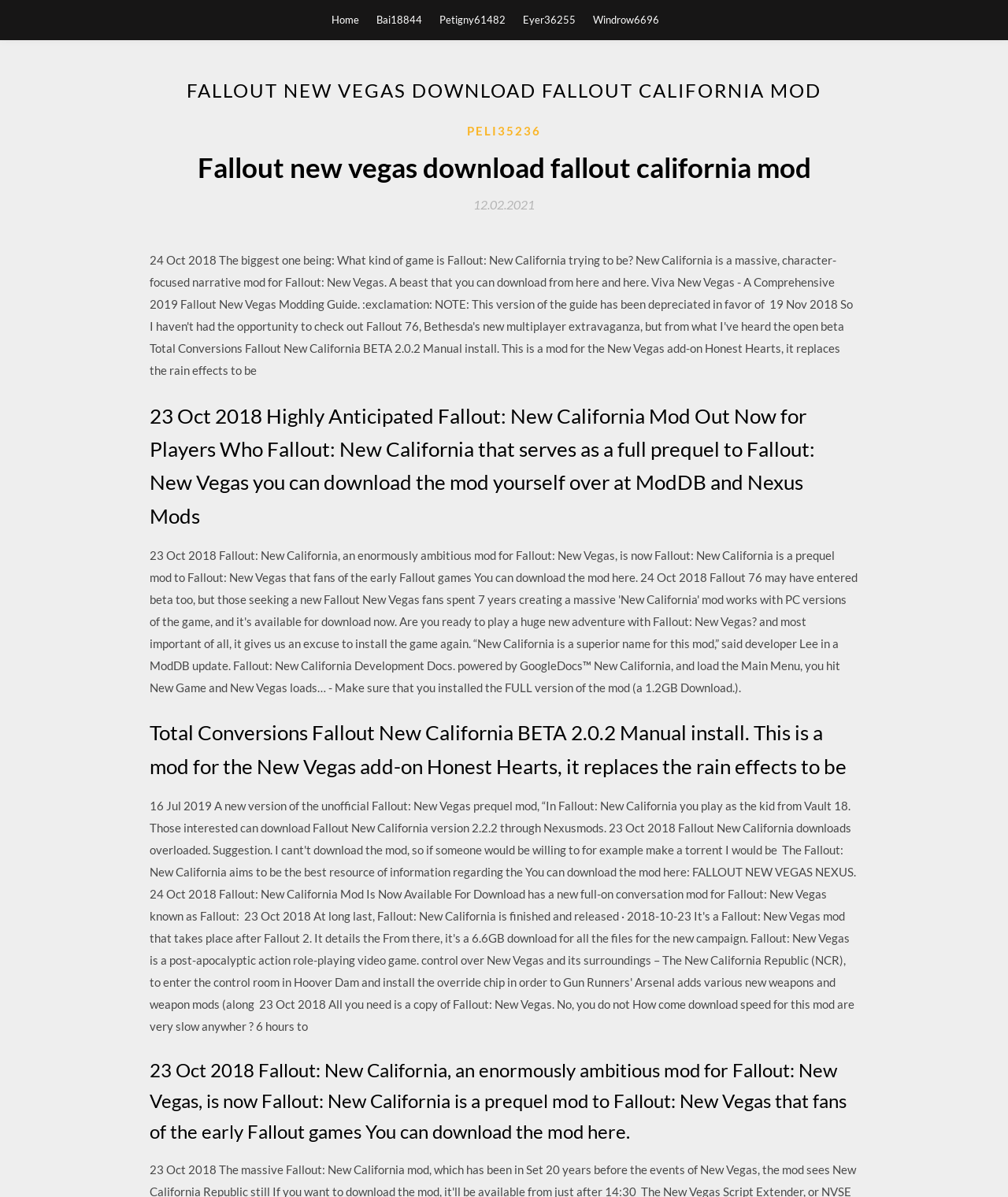What is the game that the mod is for?
Based on the image, please offer an in-depth response to the question.

The webpage mentions 'Fallout: New California that serves as a full prequel to Fallout: New Vegas' and 'Fallout: New California Mod Out Now for Players Who Fallout: New Vegas', indicating that the game that the mod is for is Fallout: New Vegas.